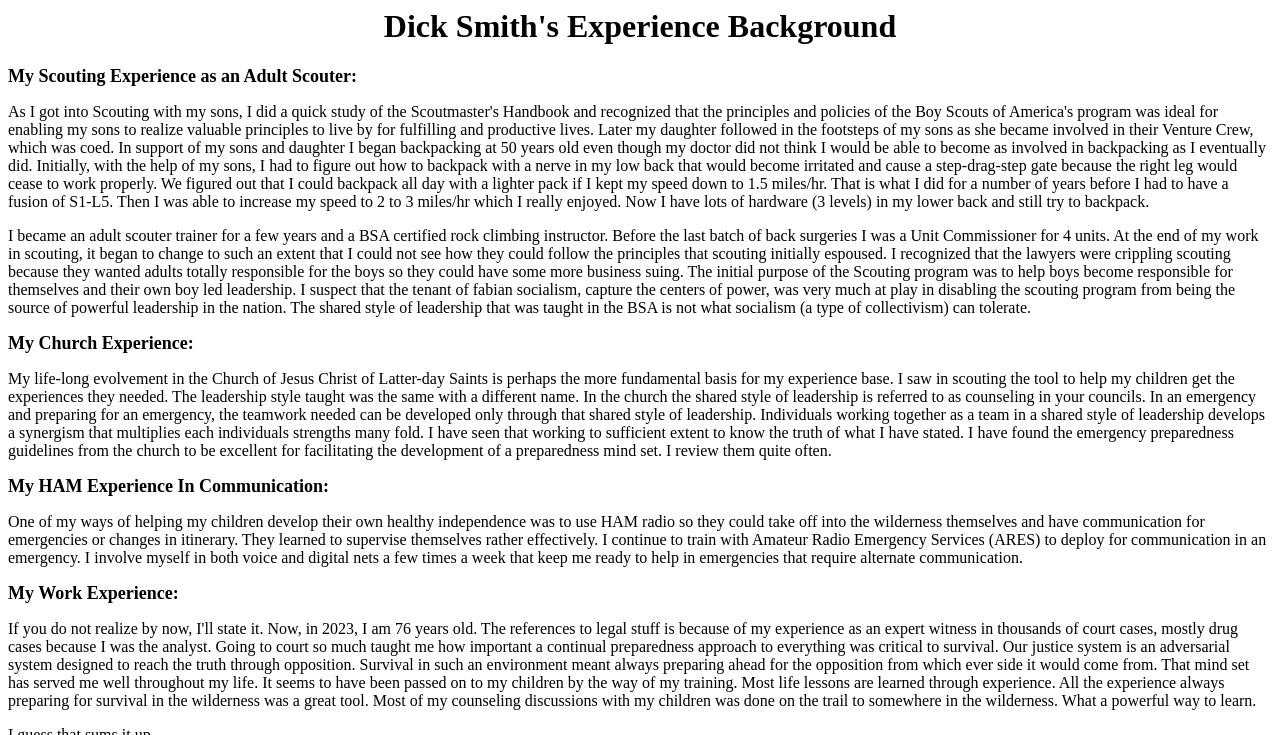How many units did the author serve as a Unit Commissioner for?
Answer the question in a detailed and comprehensive manner.

According to the StaticText element with bounding box coordinates [0.006, 0.309, 0.983, 0.431], the author mentions serving as a Unit Commissioner for 4 units before their work in scouting changed.